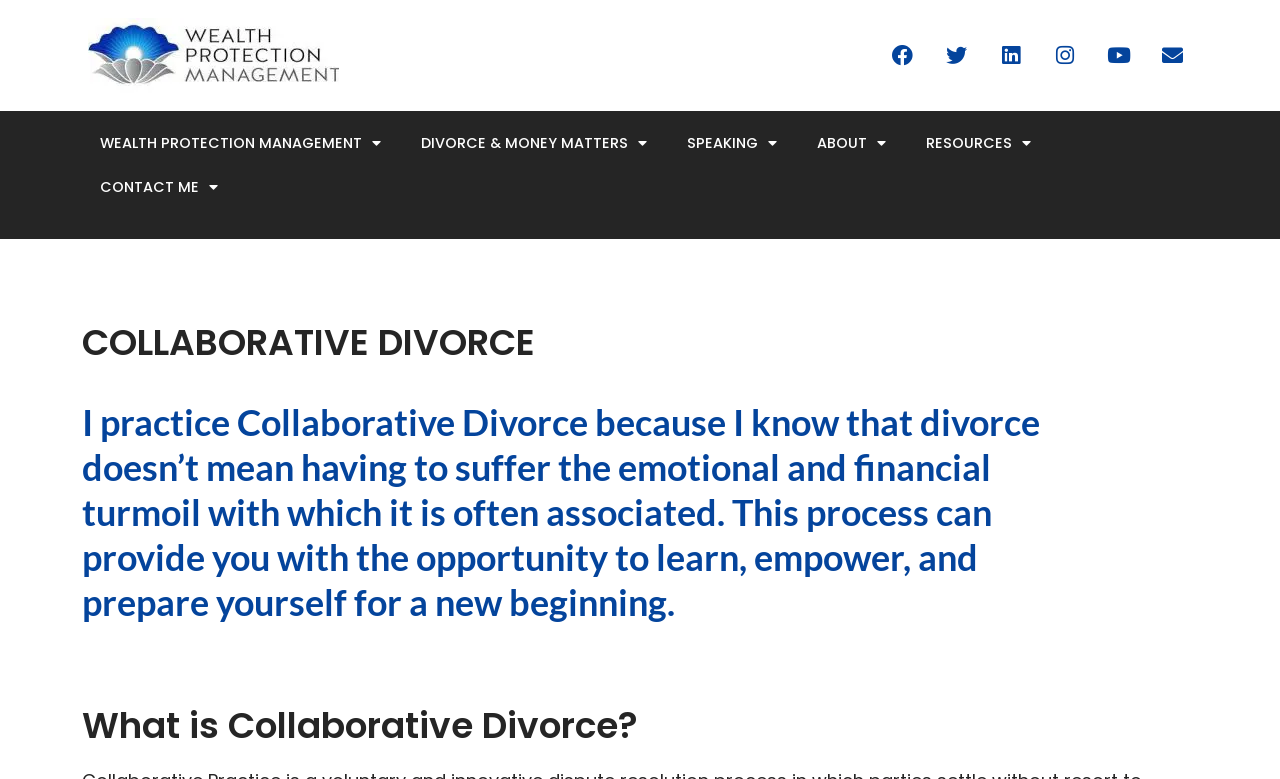Determine the bounding box coordinates in the format (top-left x, top-left y, bottom-right x, bottom-right y). Ensure all values are floating point numbers between 0 and 1. Identify the bounding box of the UI element described by: Wealth Protection Management

[0.062, 0.155, 0.313, 0.212]